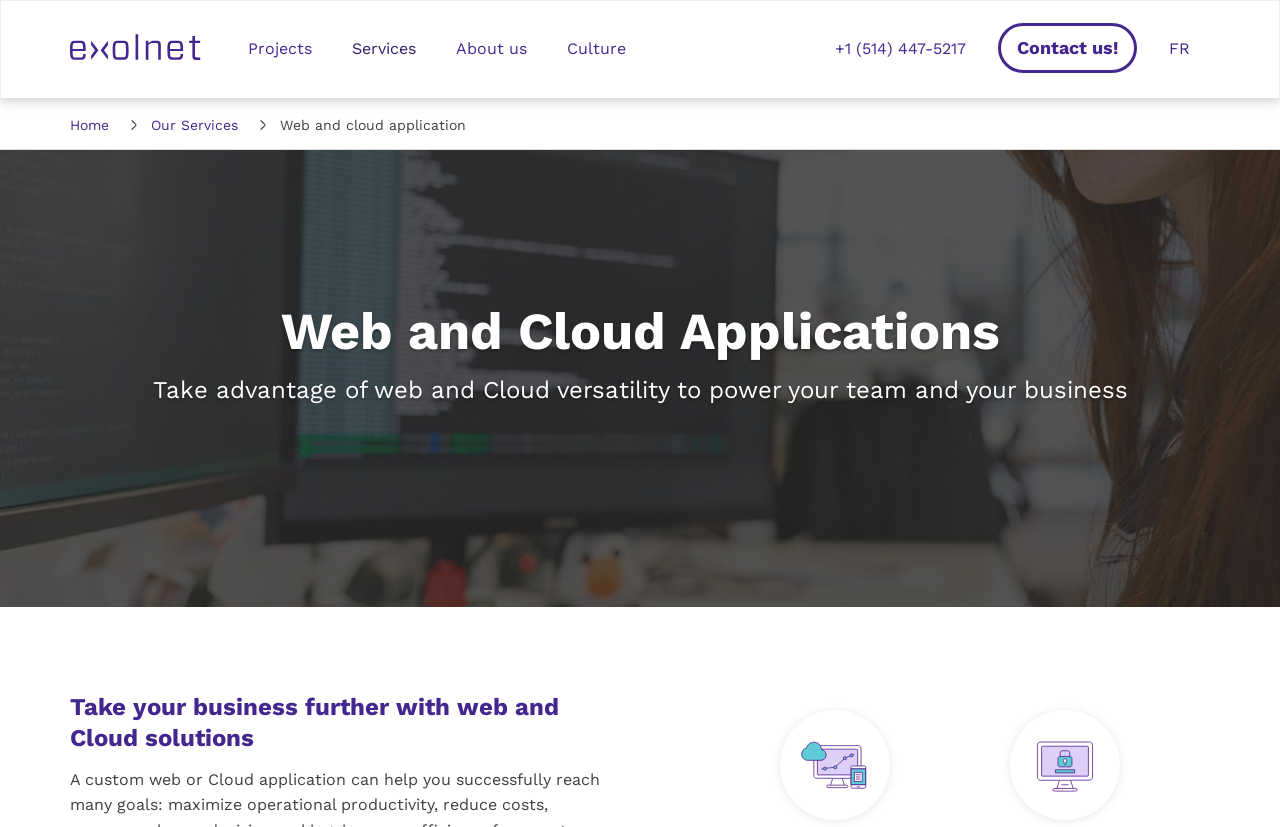Could you determine the bounding box coordinates of the clickable element to complete the instruction: "Contact us through the link"? Provide the coordinates as four float numbers between 0 and 1, i.e., [left, top, right, bottom].

[0.782, 0.031, 0.886, 0.085]